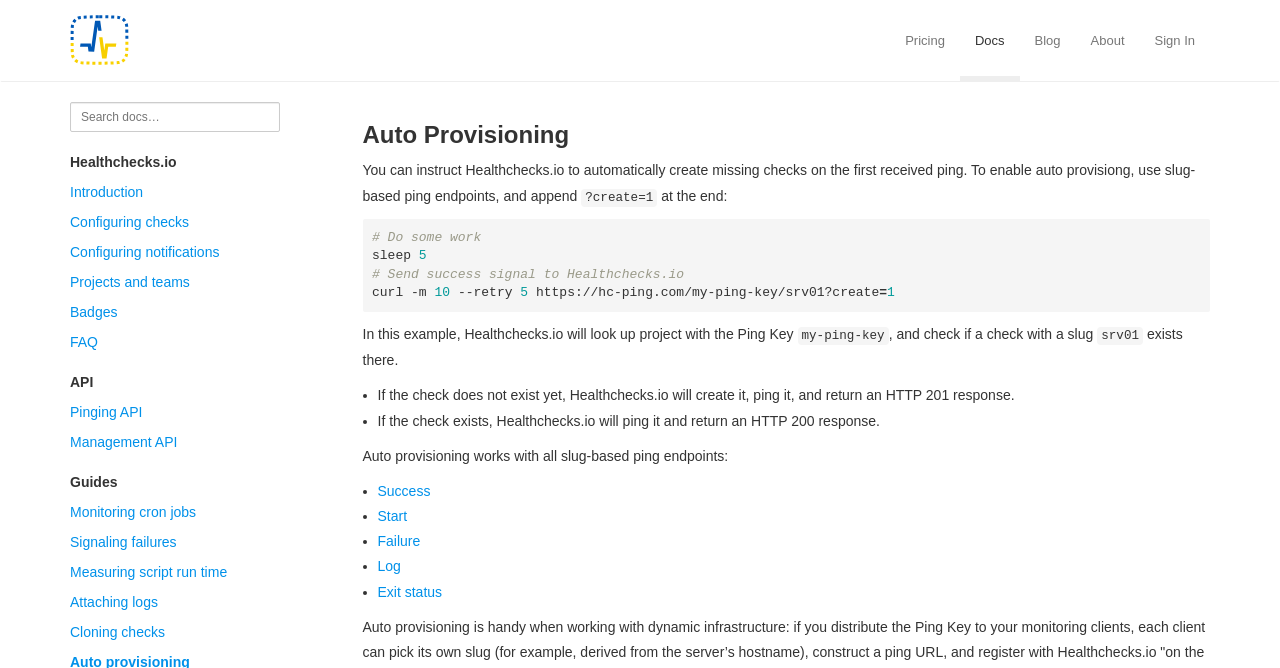Find the bounding box coordinates of the clickable area that will achieve the following instruction: "Sign in to the account".

[0.89, 0.001, 0.945, 0.121]